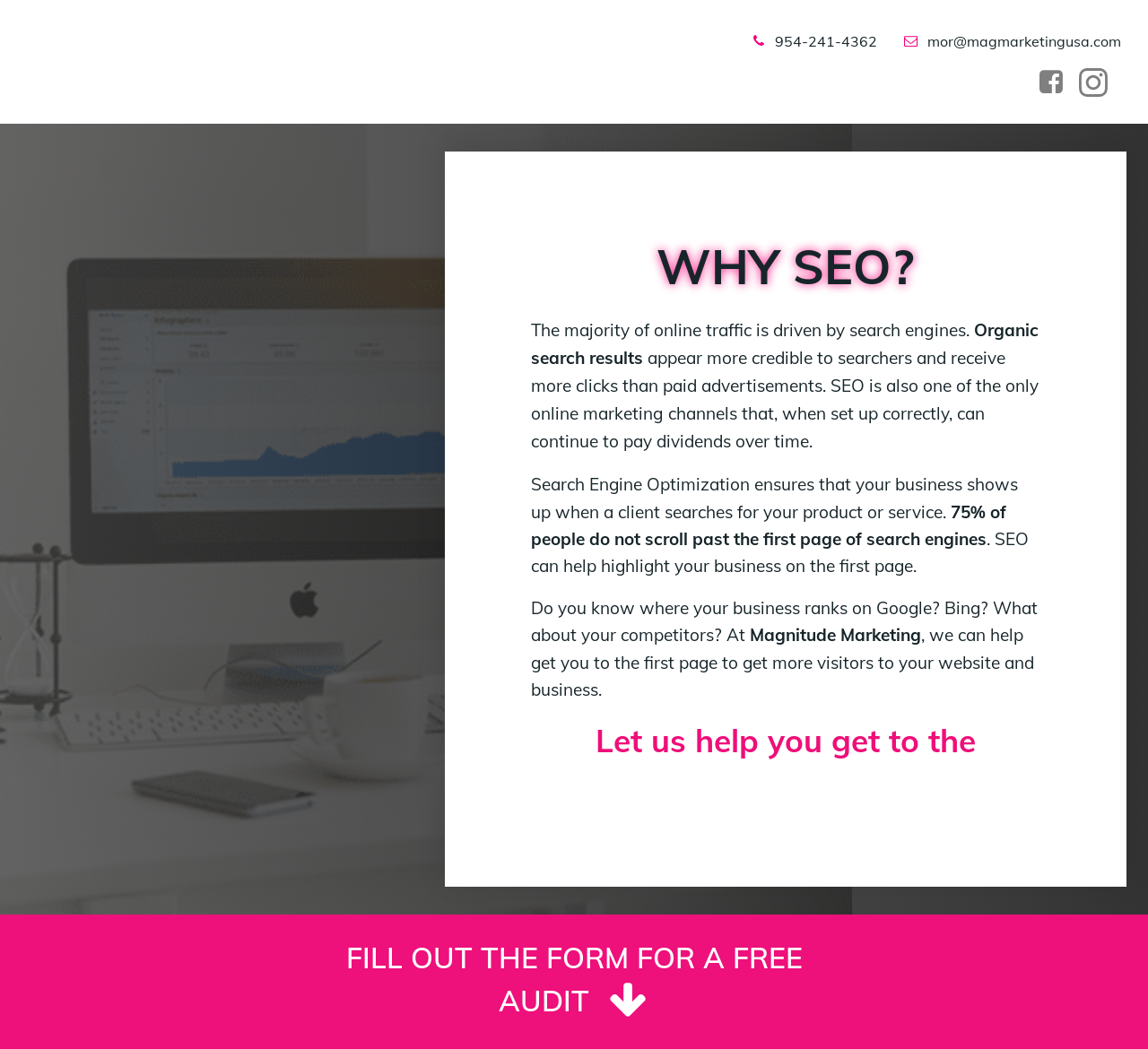What is the purpose of Search Engine Optimization?
Please provide a detailed and thorough answer to the question.

According to the webpage, Search Engine Optimization ensures that a business shows up when a client searches for a product or service, making it an essential tool for online visibility.